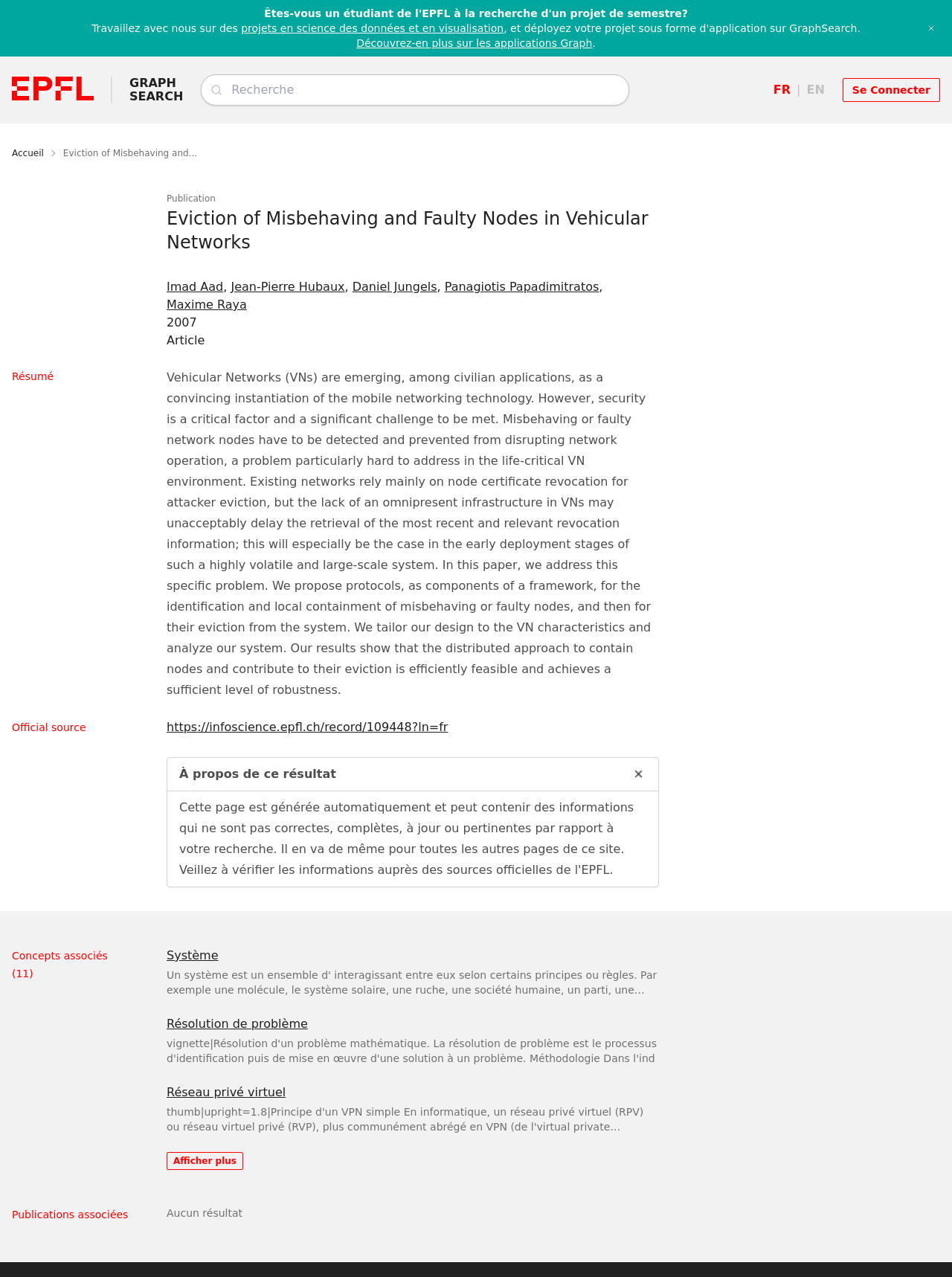Give a complete and precise description of the webpage's appearance.

The webpage appears to be a research paper publication page from EPFL (École polytechnique fédérale de Lausanne). At the top left corner, there is an EPFL logo, and next to it, a navigation menu with links to "GRAPH SEARCH" and language options. On the top right corner, there is a search bar with a combobox and a button to "Se Connecter" (log in).

Below the navigation menu, there is a breadcrumb navigation bar with links to "Accueil" (home) and "Eviction of Misbehaving and Faulty Nodes in Vehicular Networks", which is the title of the research paper. The title is also displayed as a heading in a larger font size.

The paper's metadata is displayed below the title, including the authors' names, publication date, and a summary of the paper. The summary is a long paragraph that describes the research paper's topic, which is about detecting and preventing misbehaving or faulty nodes in vehicular networks.

On the right side of the page, there are several links to related concepts, including "Système", "Résolution de problème", and "Réseau privé virtuel". There is also a link to "Afficher plus" (show more) and a section titled "Publications associées" (related publications), but it appears to be empty.

At the bottom of the page, there is a link to the official source of the publication and a disclosure triangle that expands to show more information about the result.